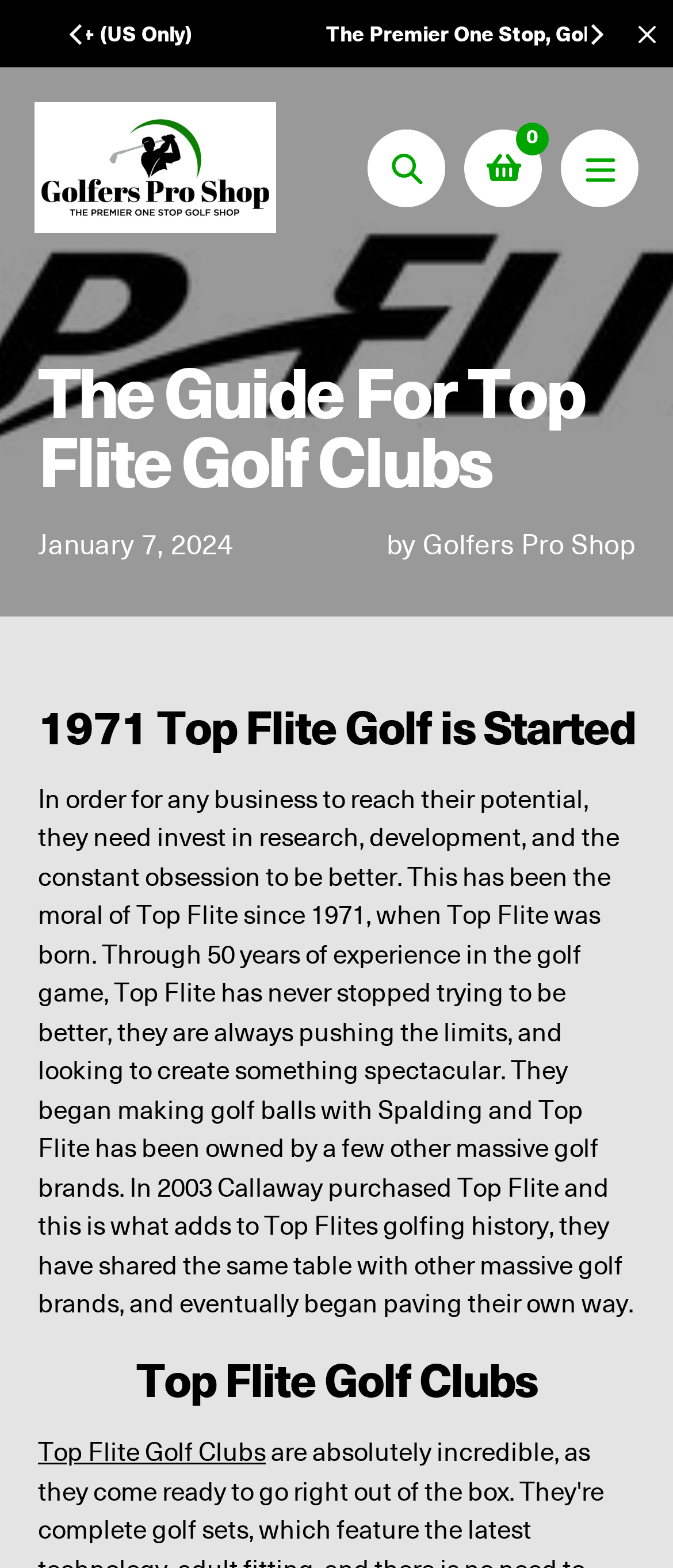Determine the coordinates of the bounding box for the clickable area needed to execute this instruction: "Visit the website powered by Candid Themes".

None